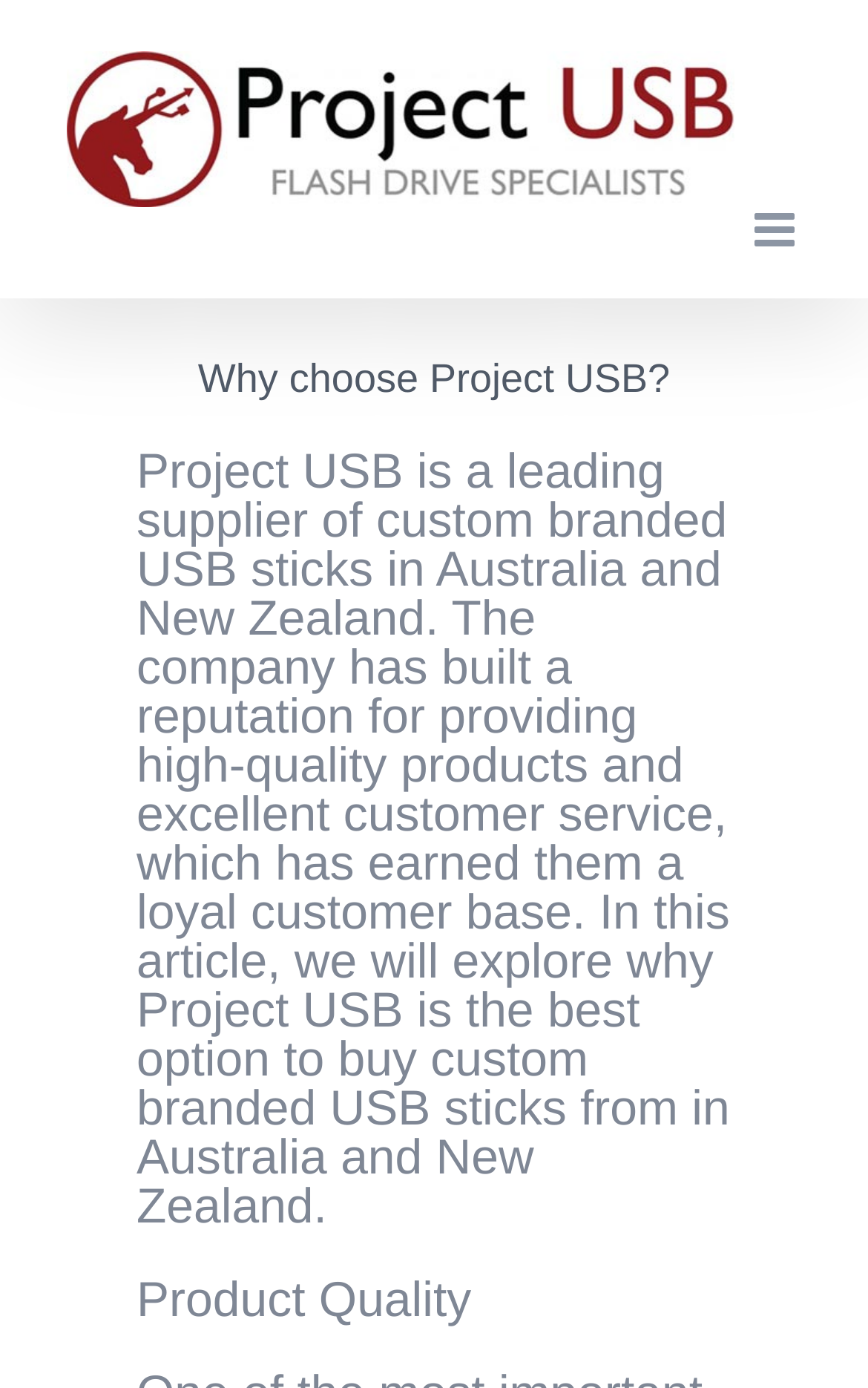What is the location of the company's operation? Examine the screenshot and reply using just one word or a brief phrase.

Australia and New Zealand